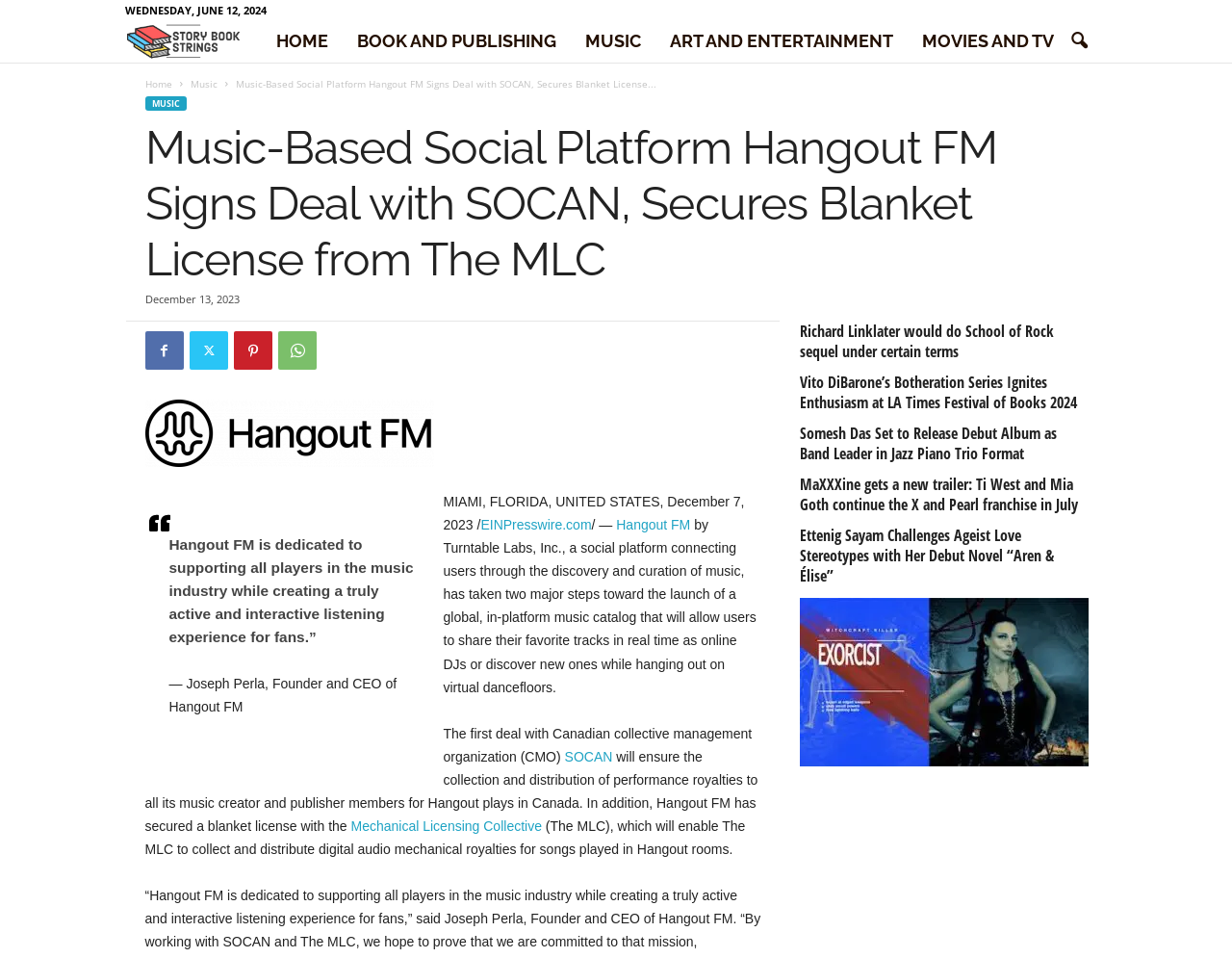Determine the bounding box coordinates for the element that should be clicked to follow this instruction: "Search using the search icon". The coordinates should be given as four float numbers between 0 and 1, in the format [left, top, right, bottom].

[0.858, 0.021, 0.893, 0.065]